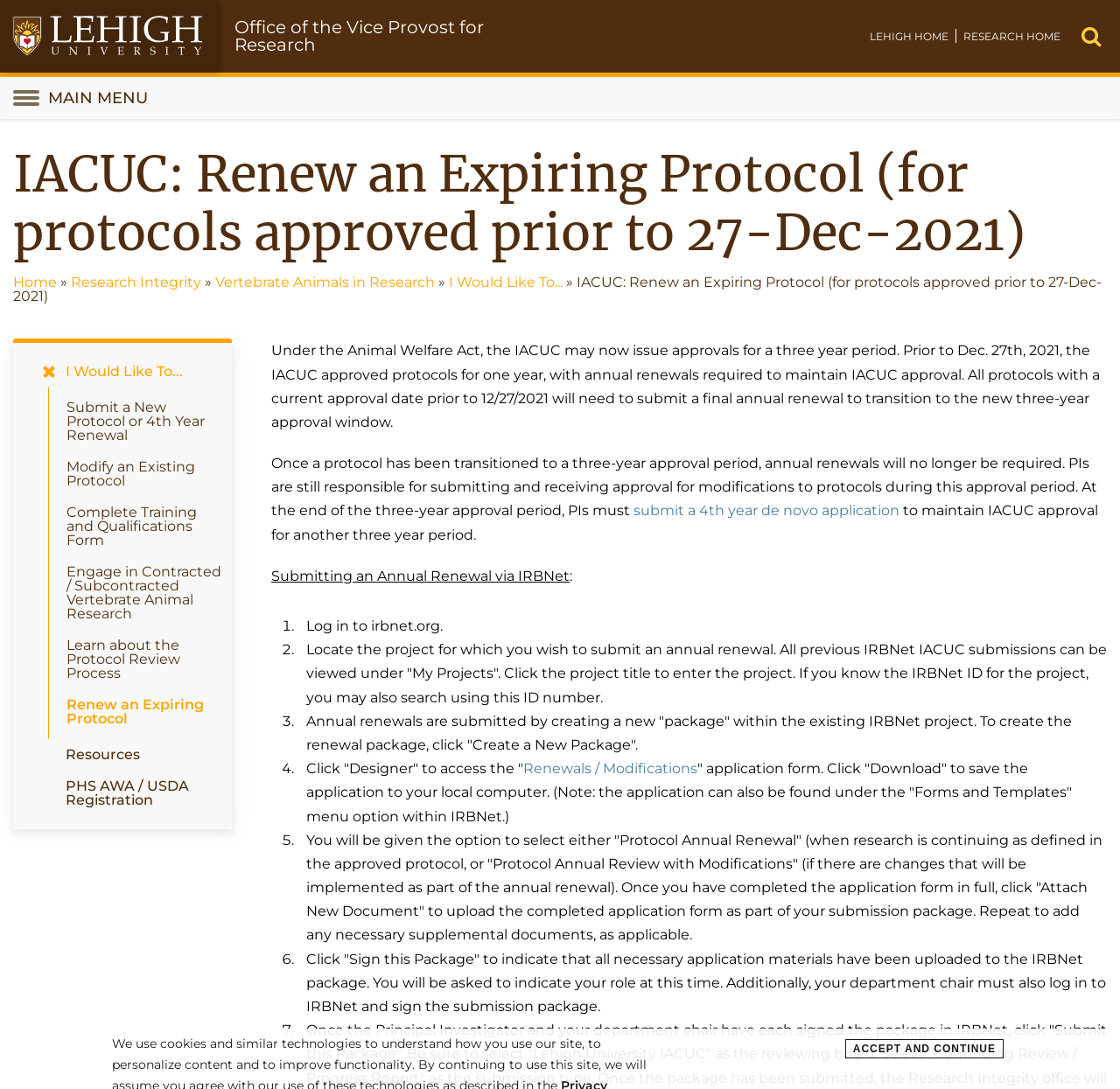Give a concise answer using one word or a phrase to the following question:
What is required to maintain IACUC approval for another three-year period?

Submit a 4th year de novo application